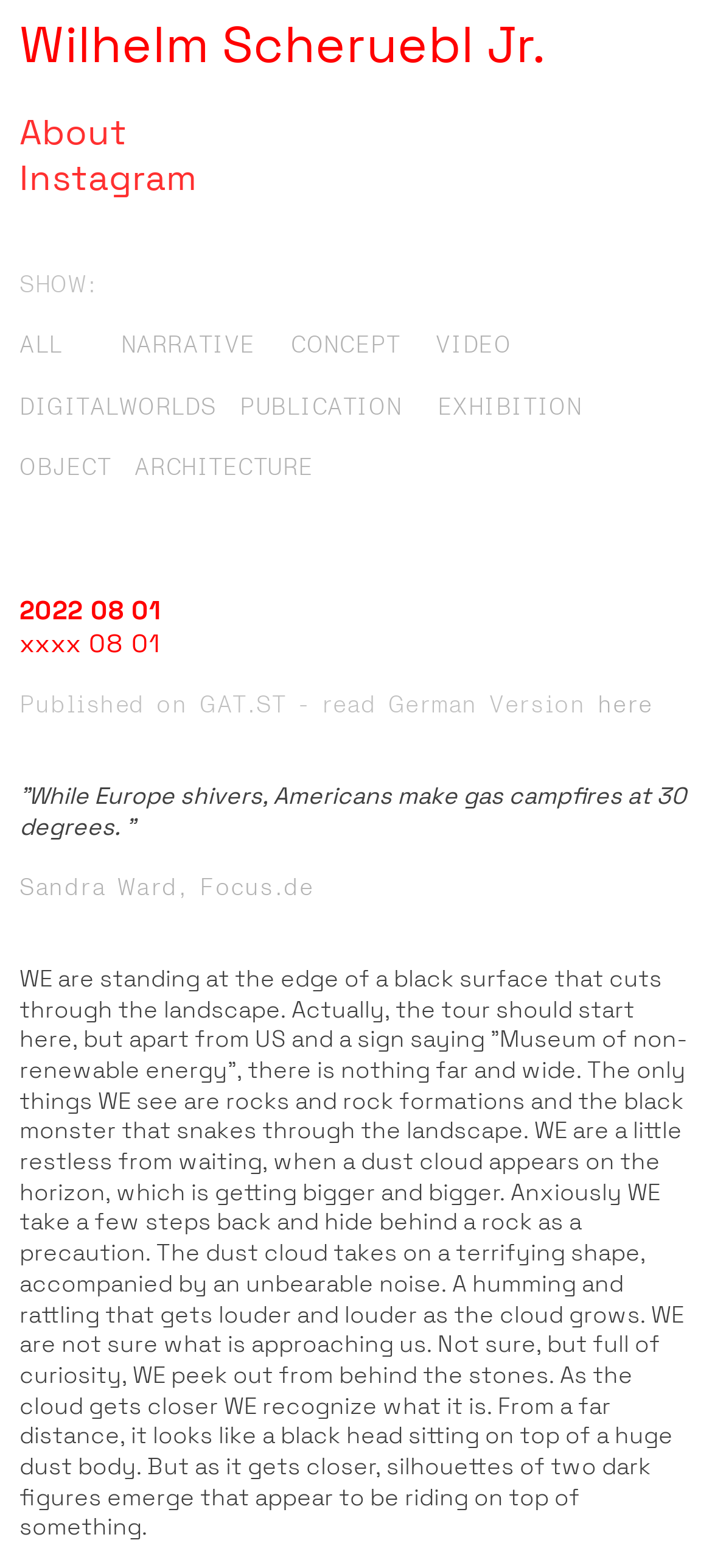Please find the bounding box for the UI element described by: "ALL".

[0.027, 0.21, 0.088, 0.231]